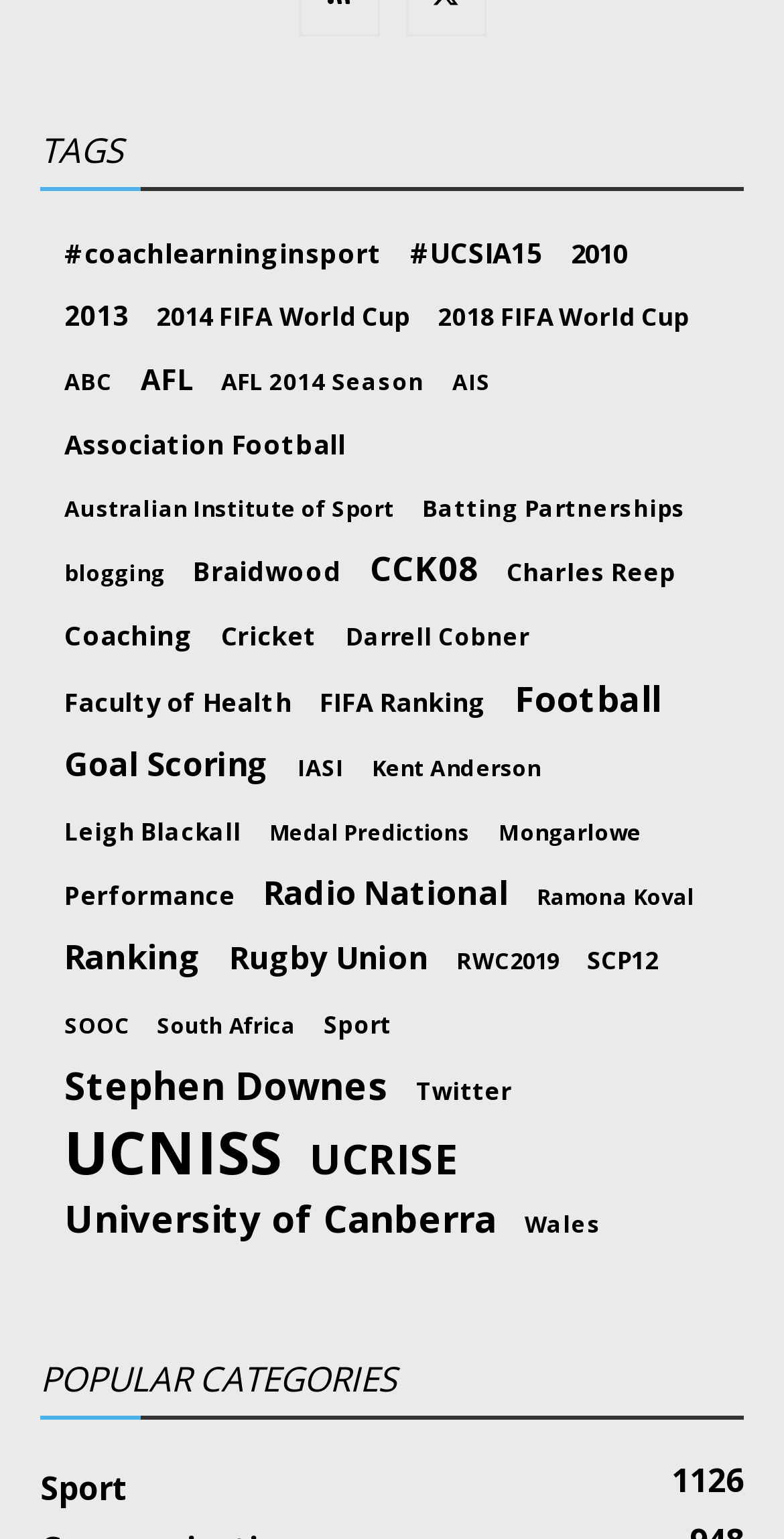What is the second category under the 'POPULAR CATEGORIES' heading? Look at the image and give a one-word or short phrase answer.

Not available